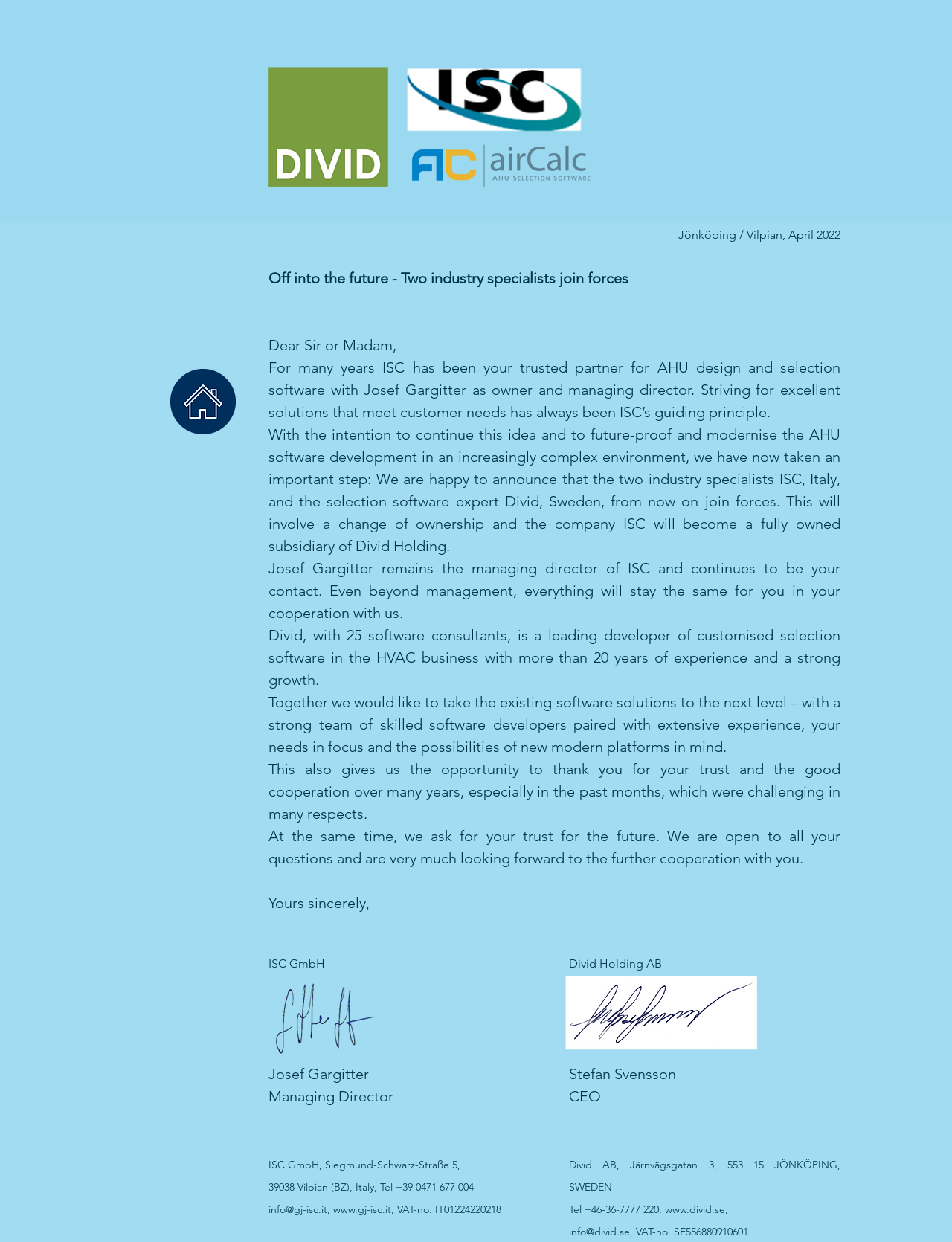What is the name of the CEO of Divid Holding AB?
Answer with a single word or phrase by referring to the visual content.

Stefan Svensson